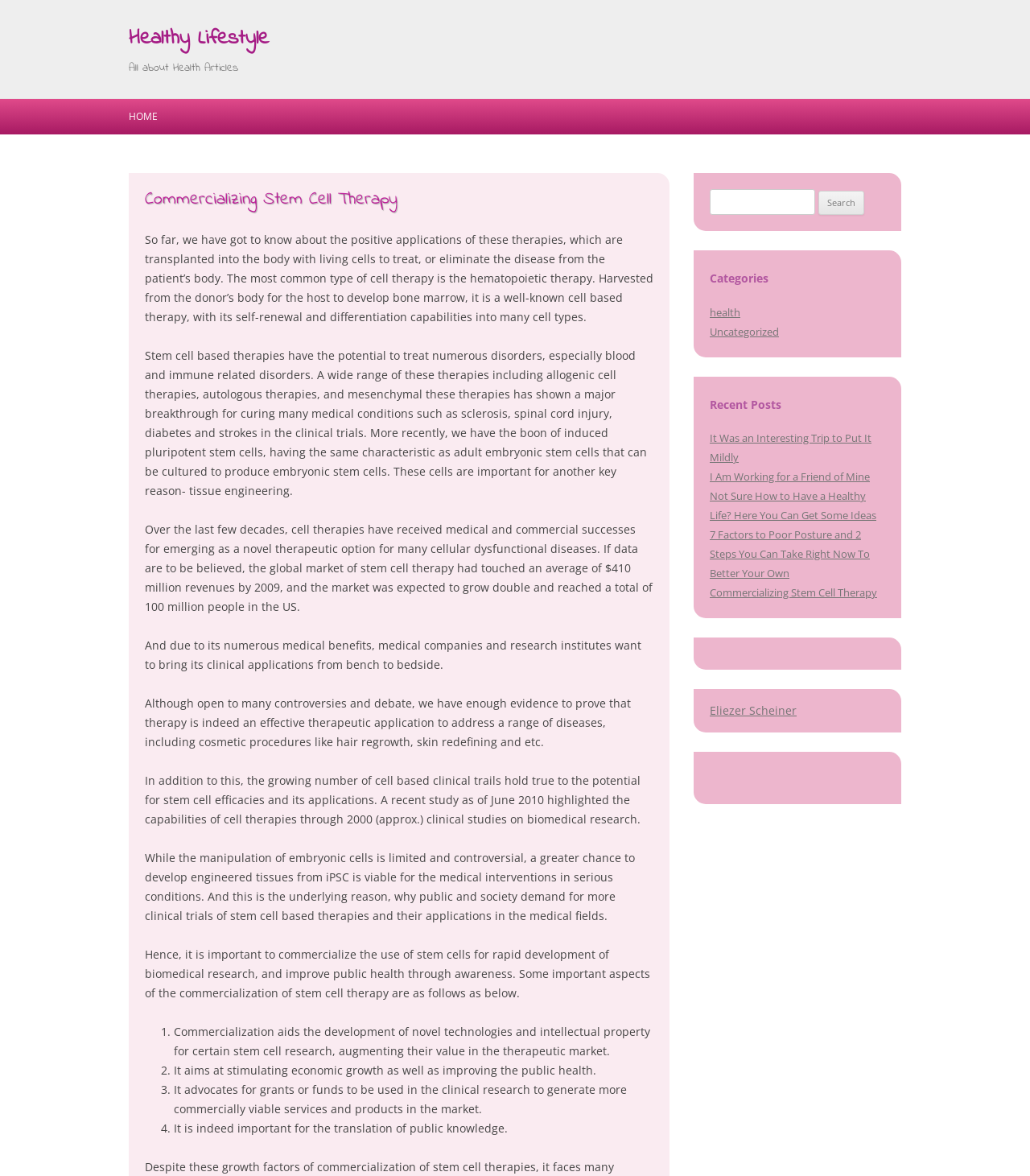Locate the bounding box coordinates of the element's region that should be clicked to carry out the following instruction: "Go to HOME page". The coordinates need to be four float numbers between 0 and 1, i.e., [left, top, right, bottom].

[0.125, 0.084, 0.153, 0.114]